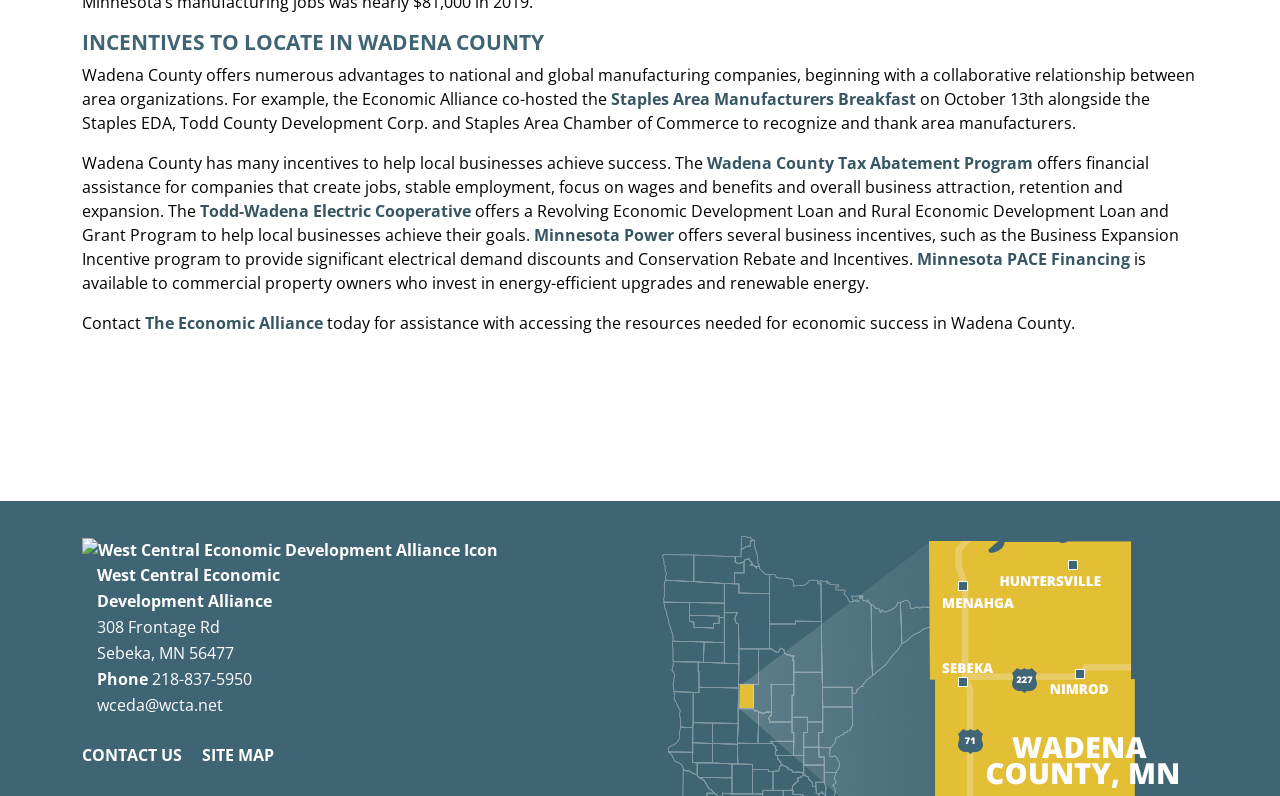Determine the bounding box coordinates of the clickable area required to perform the following instruction: "Search for something". The coordinates should be represented as four float numbers between 0 and 1: [left, top, right, bottom].

None